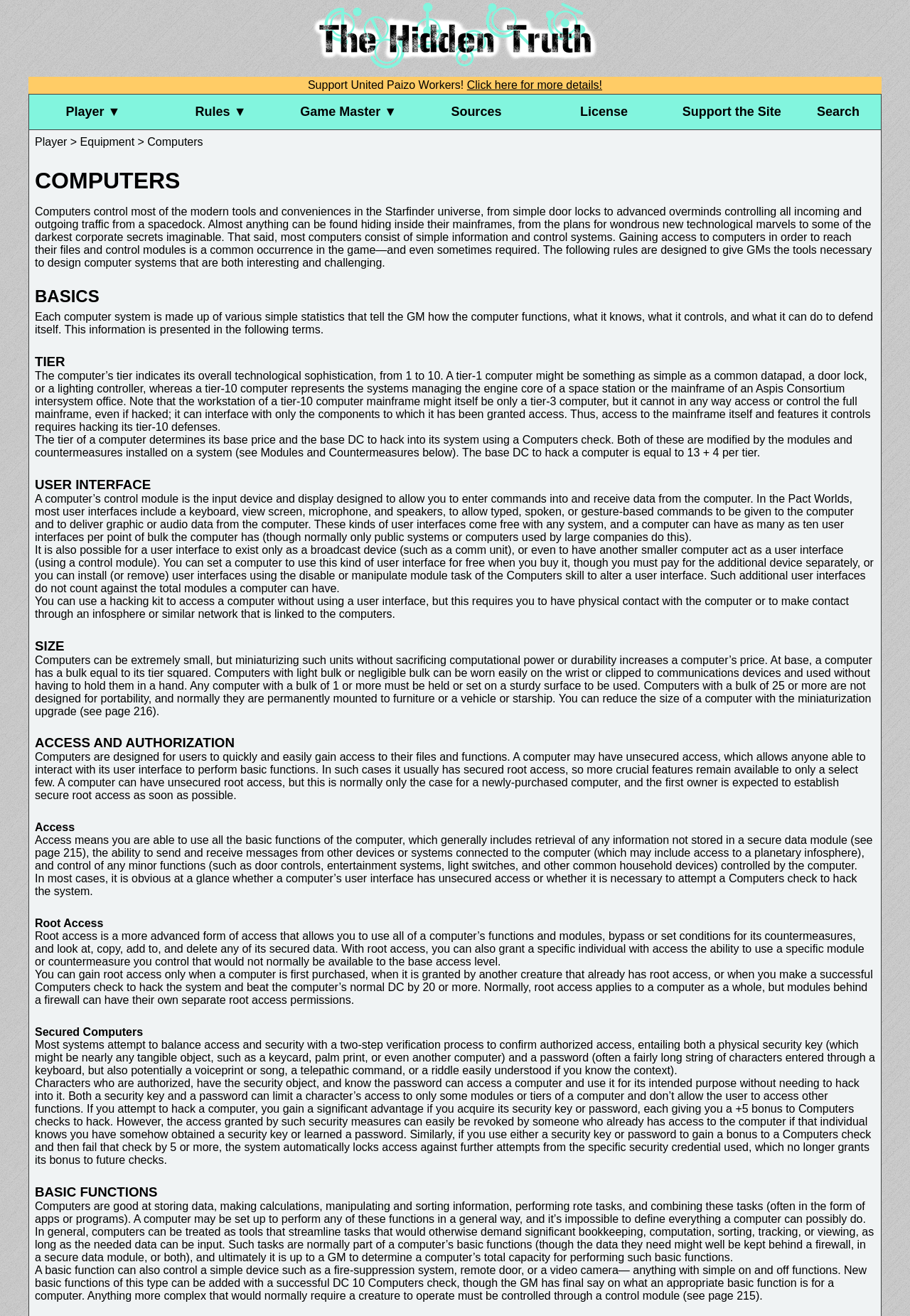Respond with a single word or phrase for the following question: 
What determines a computer's base price?

its tier